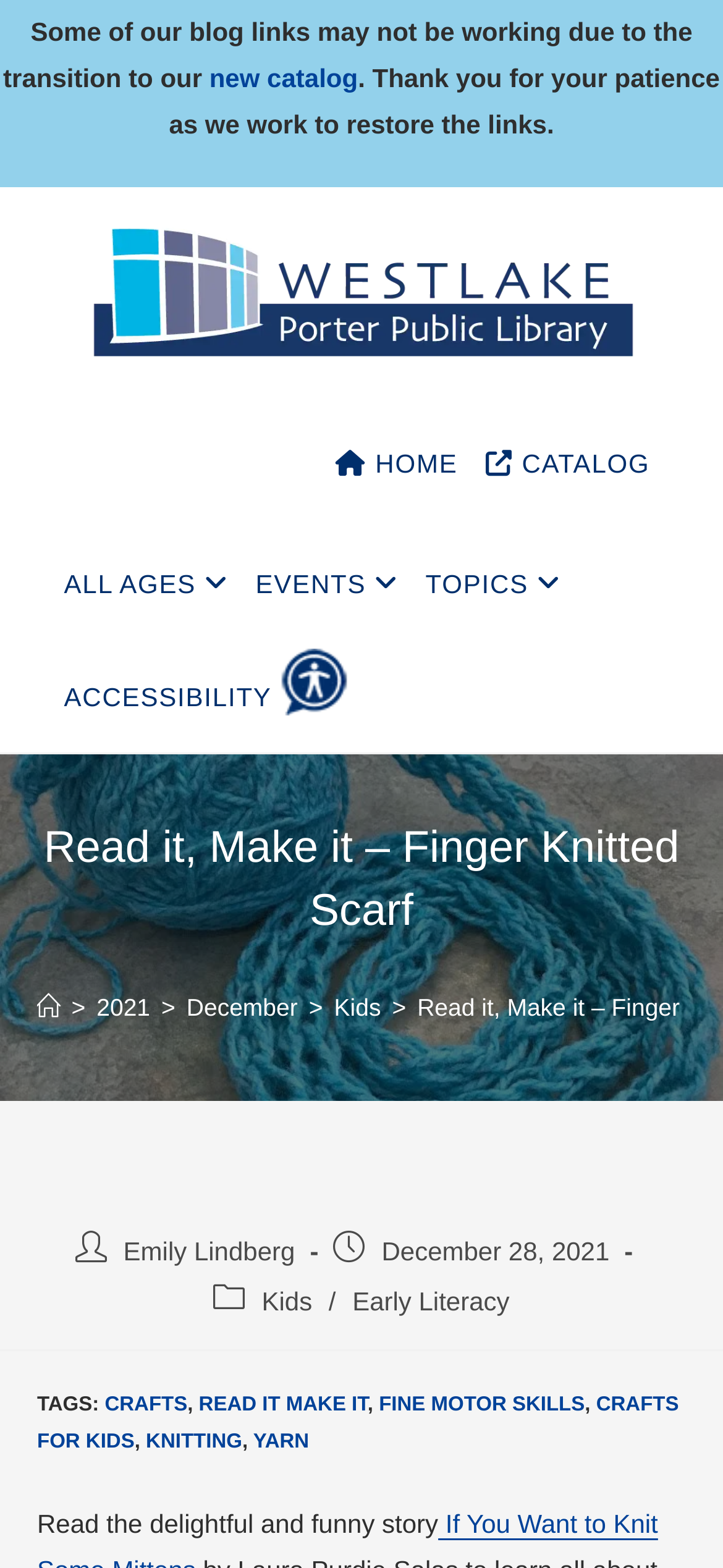Please specify the bounding box coordinates of the area that should be clicked to accomplish the following instruction: "Explore the 'CATALOG' section". The coordinates should consist of four float numbers between 0 and 1, i.e., [left, top, right, bottom].

[0.659, 0.266, 0.924, 0.319]